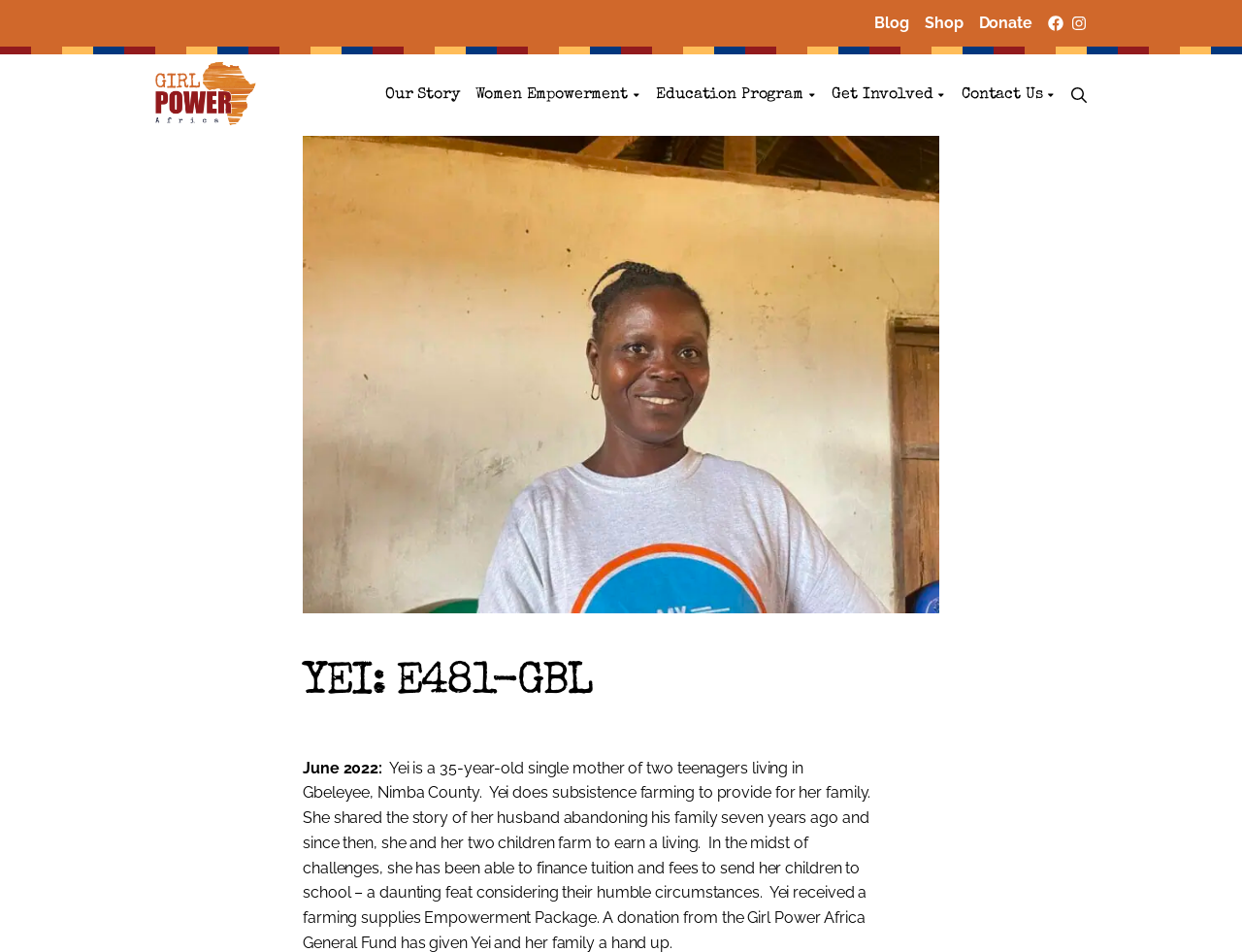What is the purpose of the webpage?
Provide a thorough and detailed answer to the question.

I inferred this from the text which shares Yei's story, including her struggles and how she received help from the Girl Power Africa General Fund. The purpose of the webpage appears to be to share Yei's story and raise awareness about the organization's work.